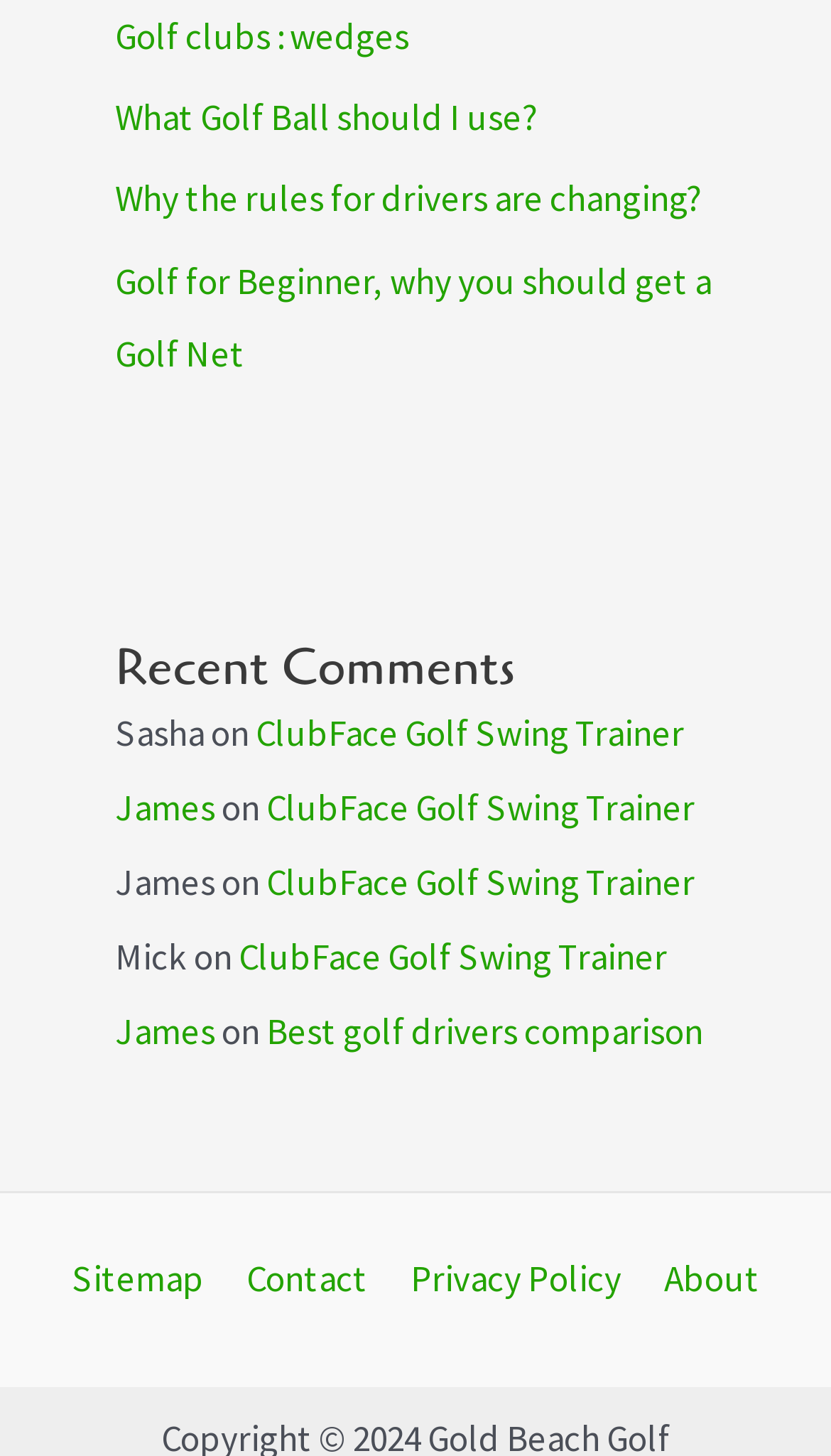Please give the bounding box coordinates of the area that should be clicked to fulfill the following instruction: "Click on 'Golf clubs : wedges'". The coordinates should be in the format of four float numbers from 0 to 1, i.e., [left, top, right, bottom].

[0.138, 0.009, 0.492, 0.041]